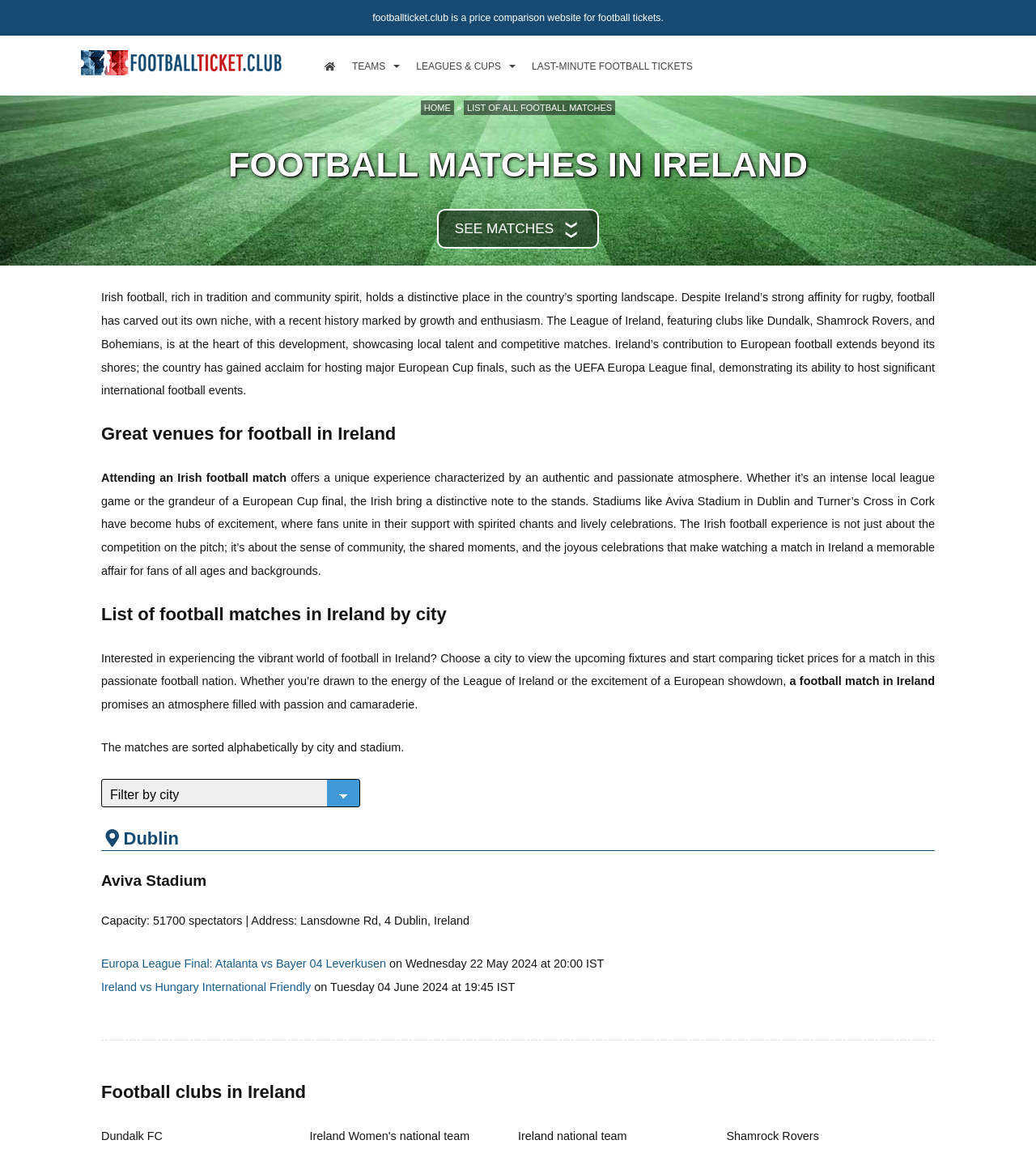How many categories are listed under 'LEAGUES & CUPS'?
Using the visual information, respond with a single word or phrase.

3